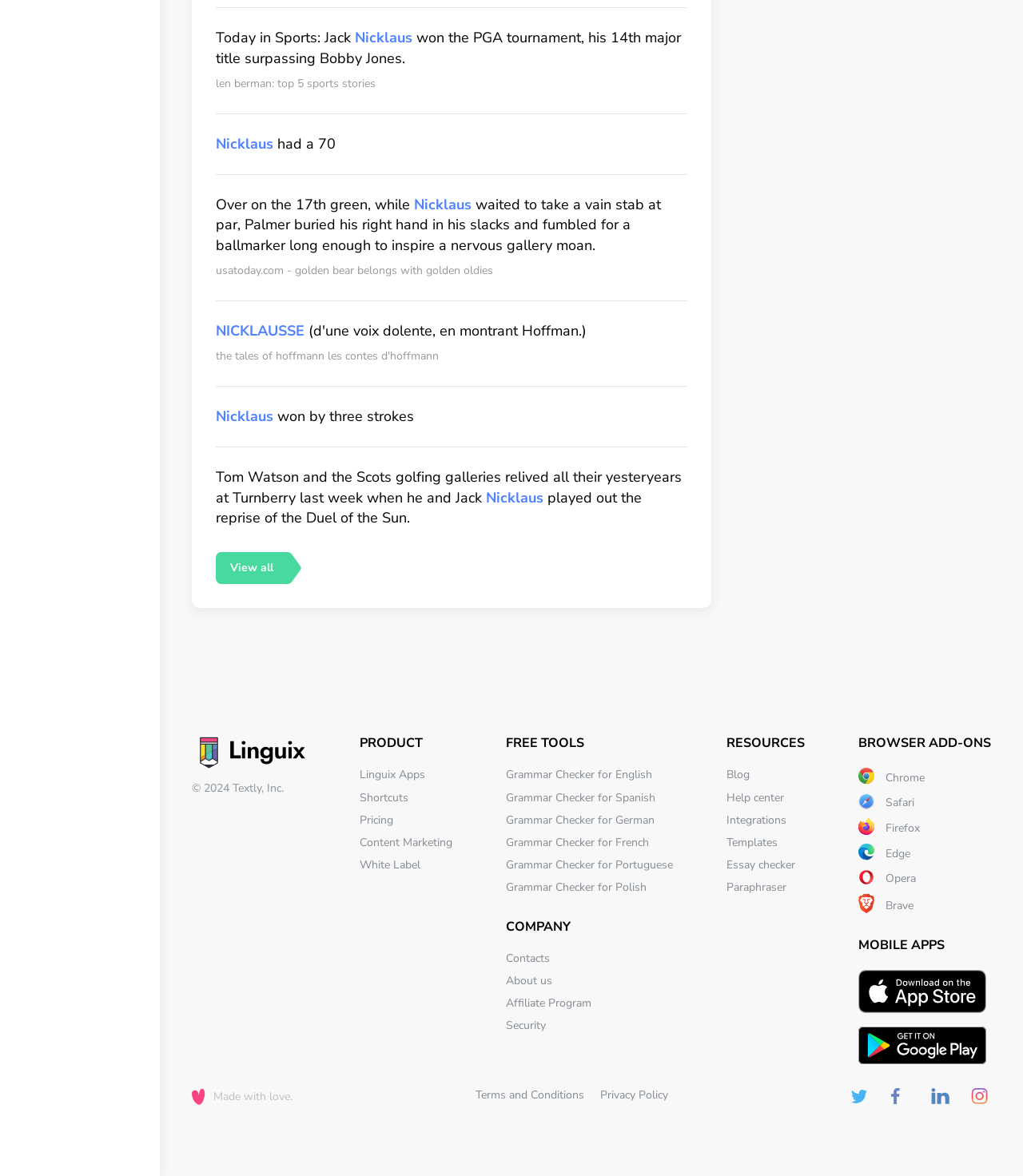Identify the bounding box coordinates for the region of the element that should be clicked to carry out the instruction: "Follow 'Linguix twitter'". The bounding box coordinates should be four float numbers between 0 and 1, i.e., [left, top, right, bottom].

[0.832, 0.926, 0.852, 0.941]